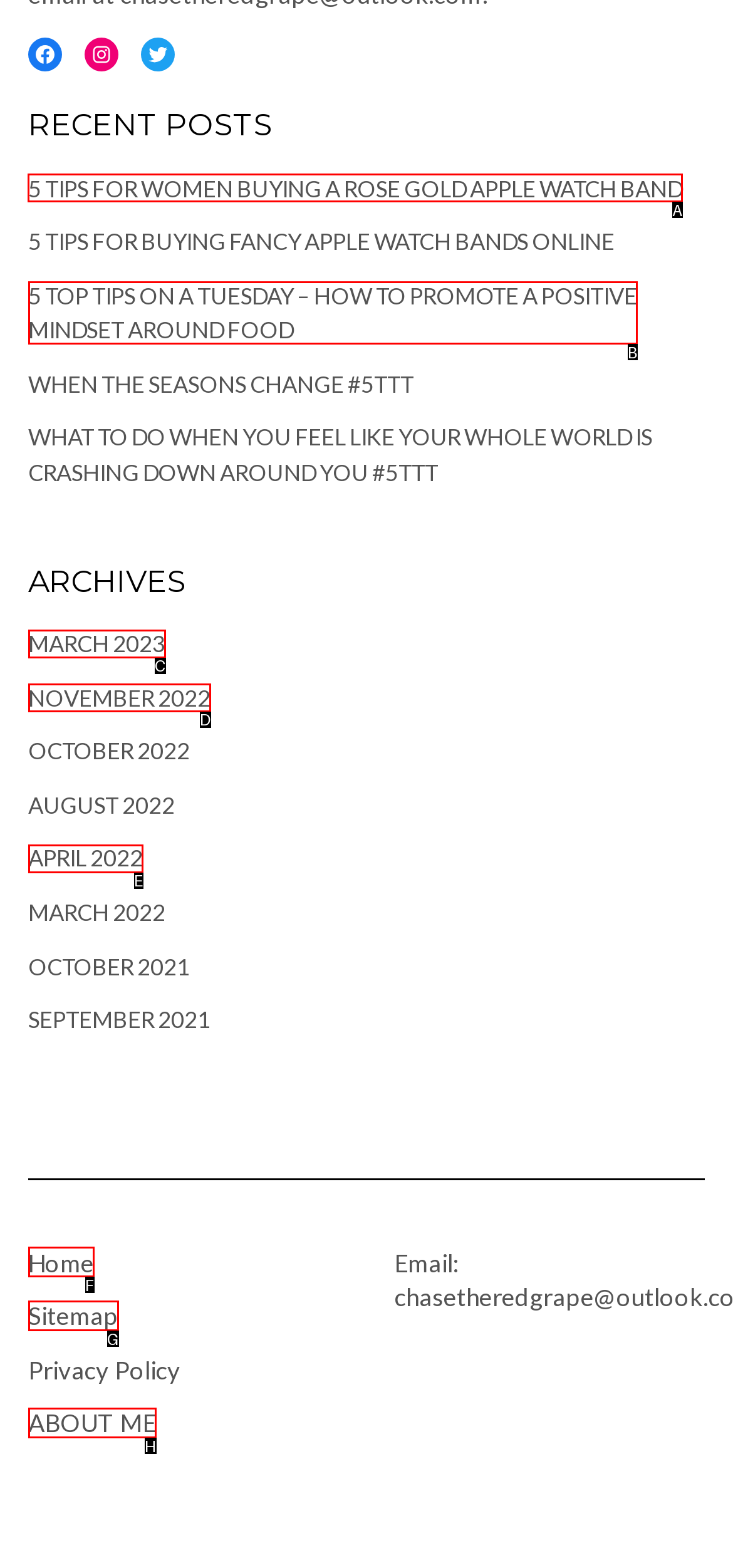Identify the appropriate choice to fulfill this task: View PRIVACY POLICY
Respond with the letter corresponding to the correct option.

None